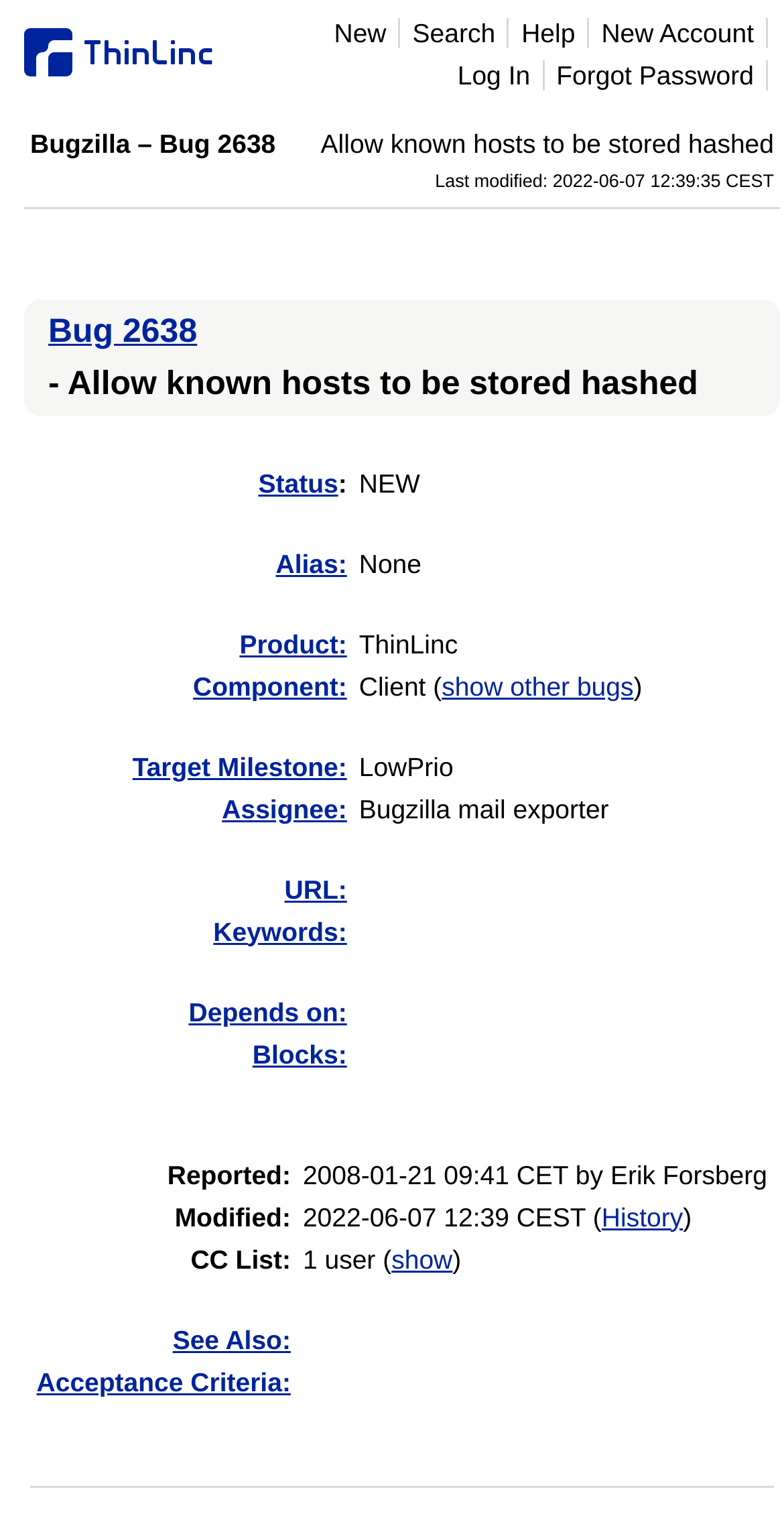Please mark the bounding box coordinates of the area that should be clicked to carry out the instruction: "Click on the 'History' link".

[0.767, 0.786, 0.871, 0.806]